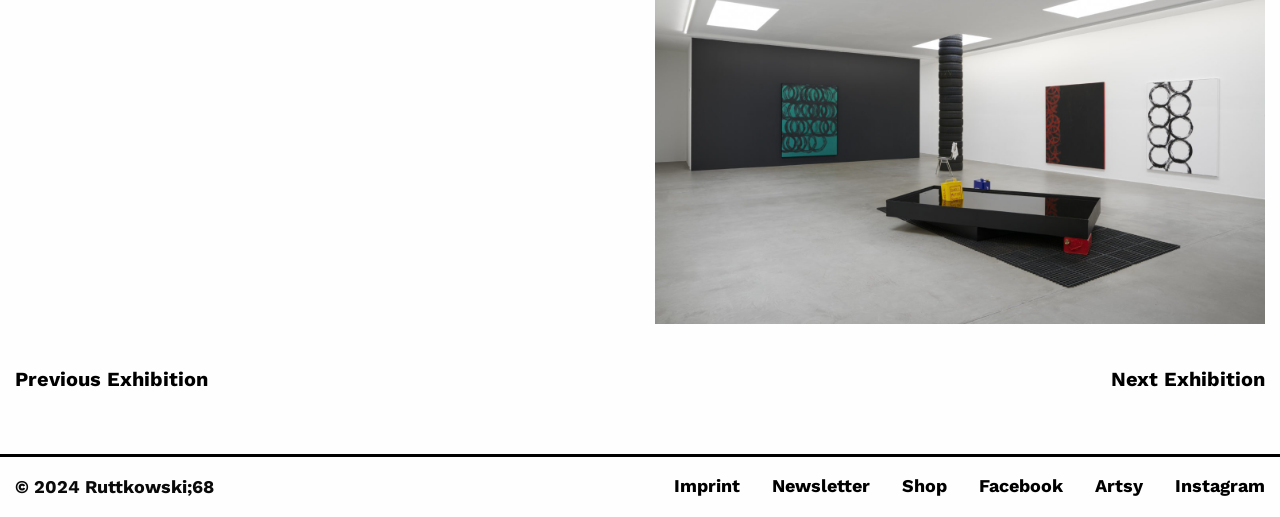Please specify the bounding box coordinates of the area that should be clicked to accomplish the following instruction: "follow on Facebook". The coordinates should consist of four float numbers between 0 and 1, i.e., [left, top, right, bottom].

[0.765, 0.892, 0.83, 0.989]